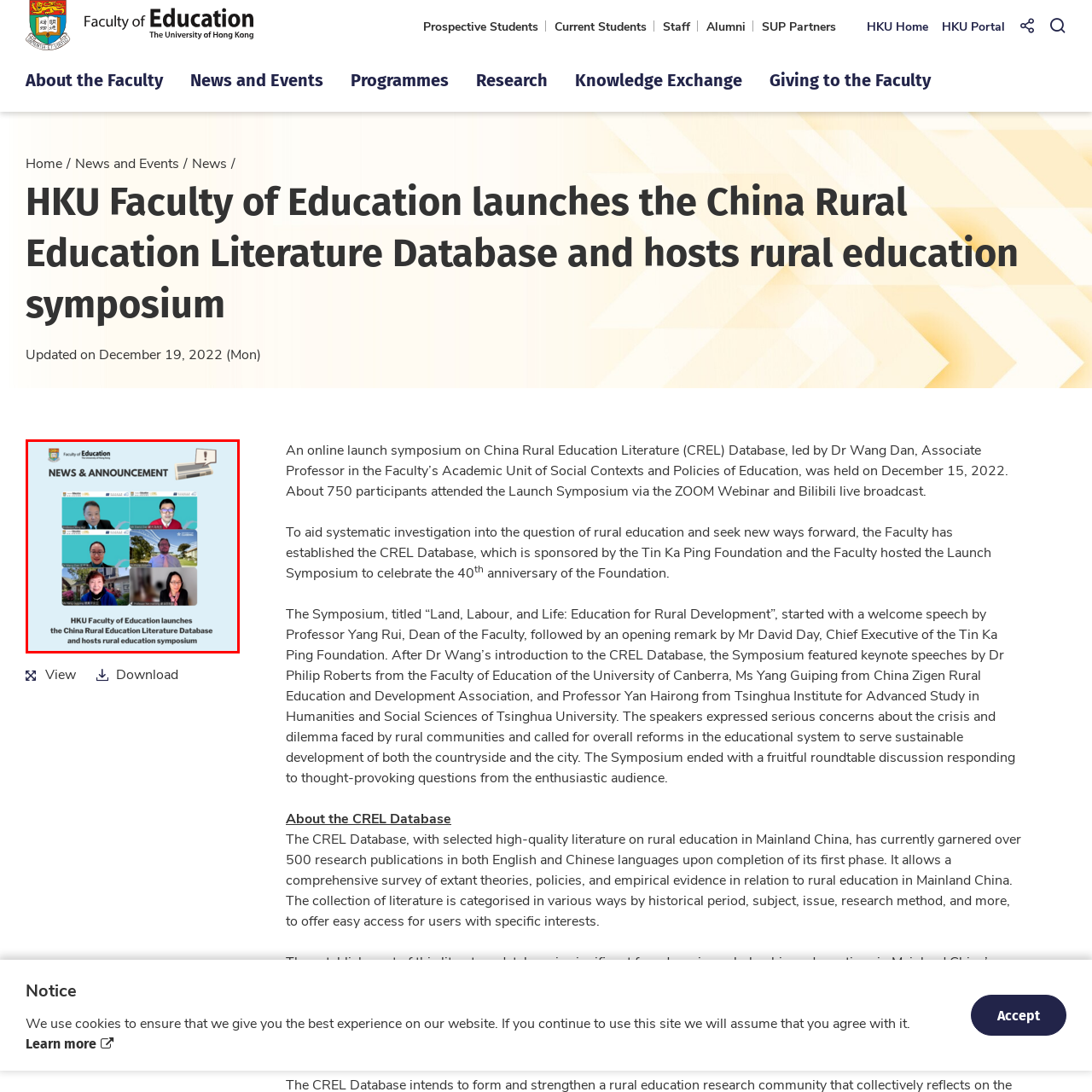Generate a comprehensive caption for the image that is marked by the red border.

The image showcases a virtual symposium organized by the Faculty of Education at HKU, highlighting the launch of the China Rural Education Literature Database. It features a collage of six participants, including Dr. Wang Dan, who led the symposium. The title "NEWS & ANNOUNCEMENT" prominently displays the event's significance. The symposium focused on urgent topics surrounding rural education, unveiling capabilities in comprehensively researching and addressing challenges faced in this field. The design reflects an academic atmosphere, enhancing the communication of essential educational developments and initiatives.